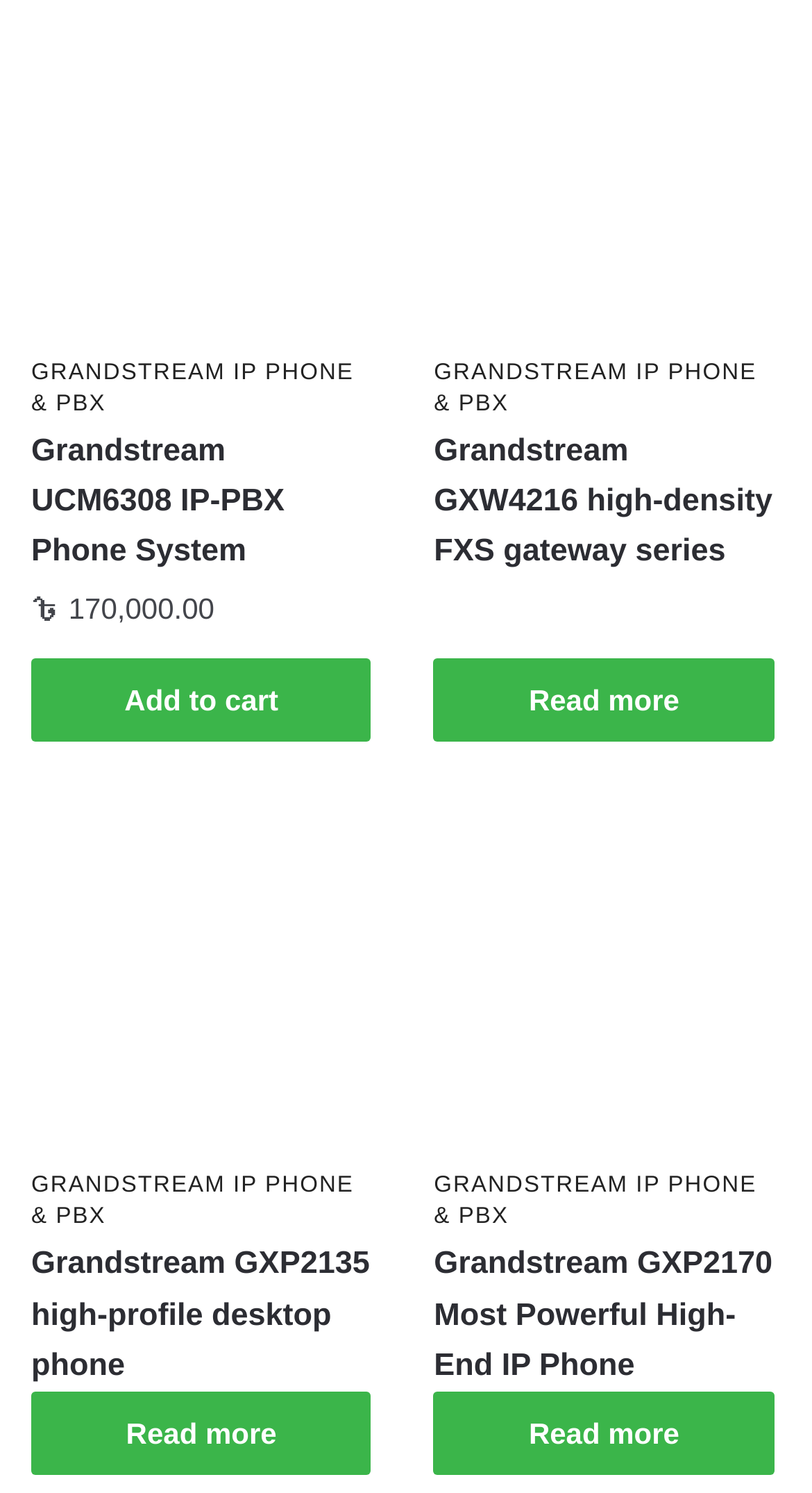Provide the bounding box coordinates of the HTML element this sentence describes: "Add to cart". The bounding box coordinates consist of four float numbers between 0 and 1, i.e., [left, top, right, bottom].

[0.038, 0.441, 0.458, 0.497]